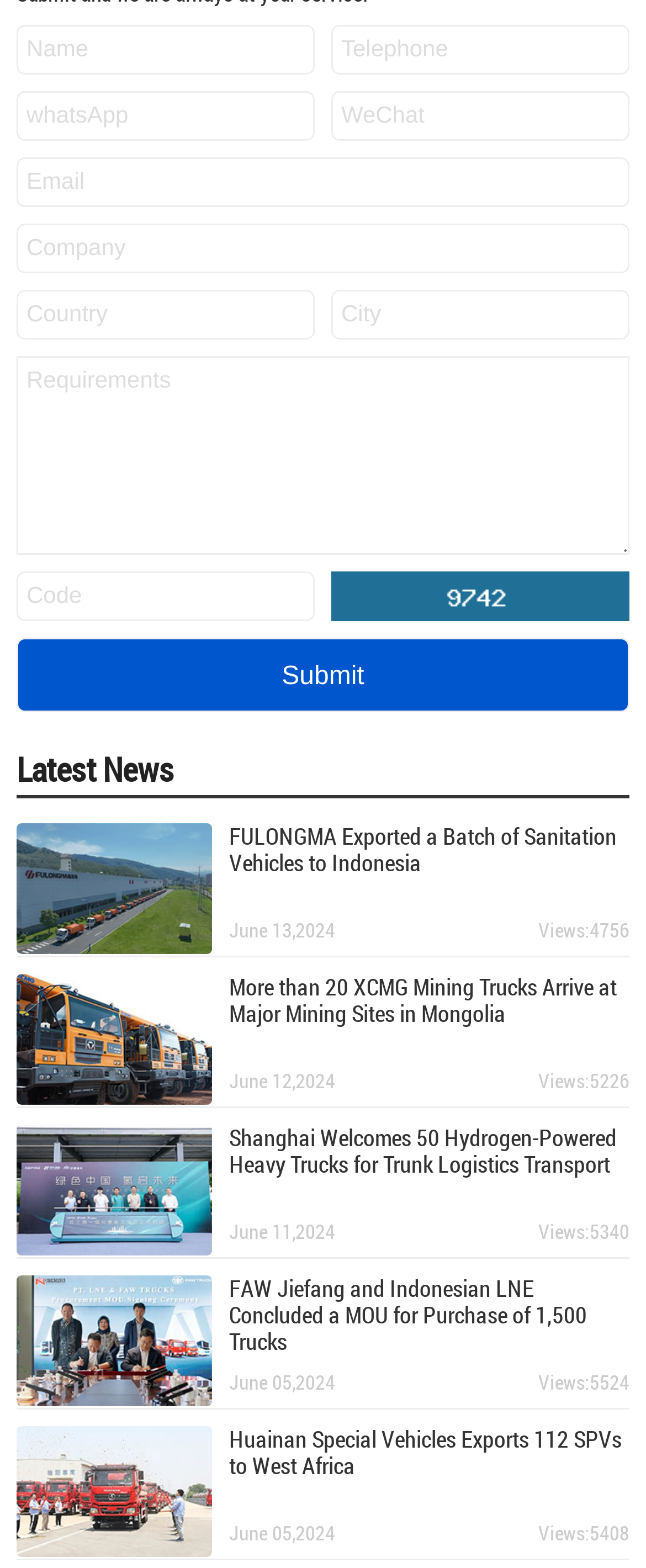Refer to the screenshot and give an in-depth answer to this question: What is the topic of the news articles?

The news articles listed on the webpage are all related to heavy trucks and vehicles, with titles such as 'FULONGMA Exported a Batch of Sanitation Vehicles to Indonesia' and 'Shanghai Welcomes 50 Hydrogen-Powered Heavy Trucks for Trunk Logistics Transport'. This suggests that the topic of the news articles is heavy trucks and vehicles.